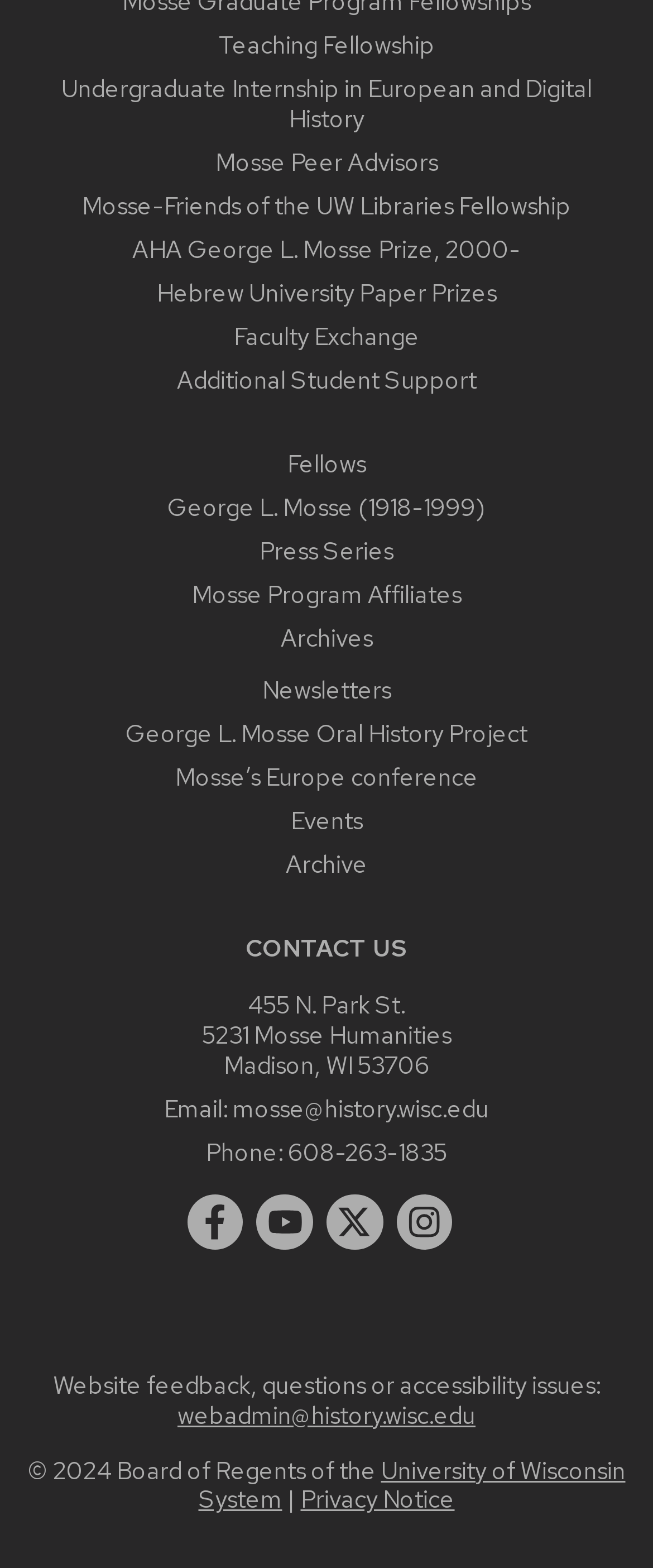What is the address of the Mosse Humanities building?
Based on the content of the image, thoroughly explain and answer the question.

I searched for the address in the contact information section and found the static text '455 N. Park St.' which is the address of the Mosse Humanities building.